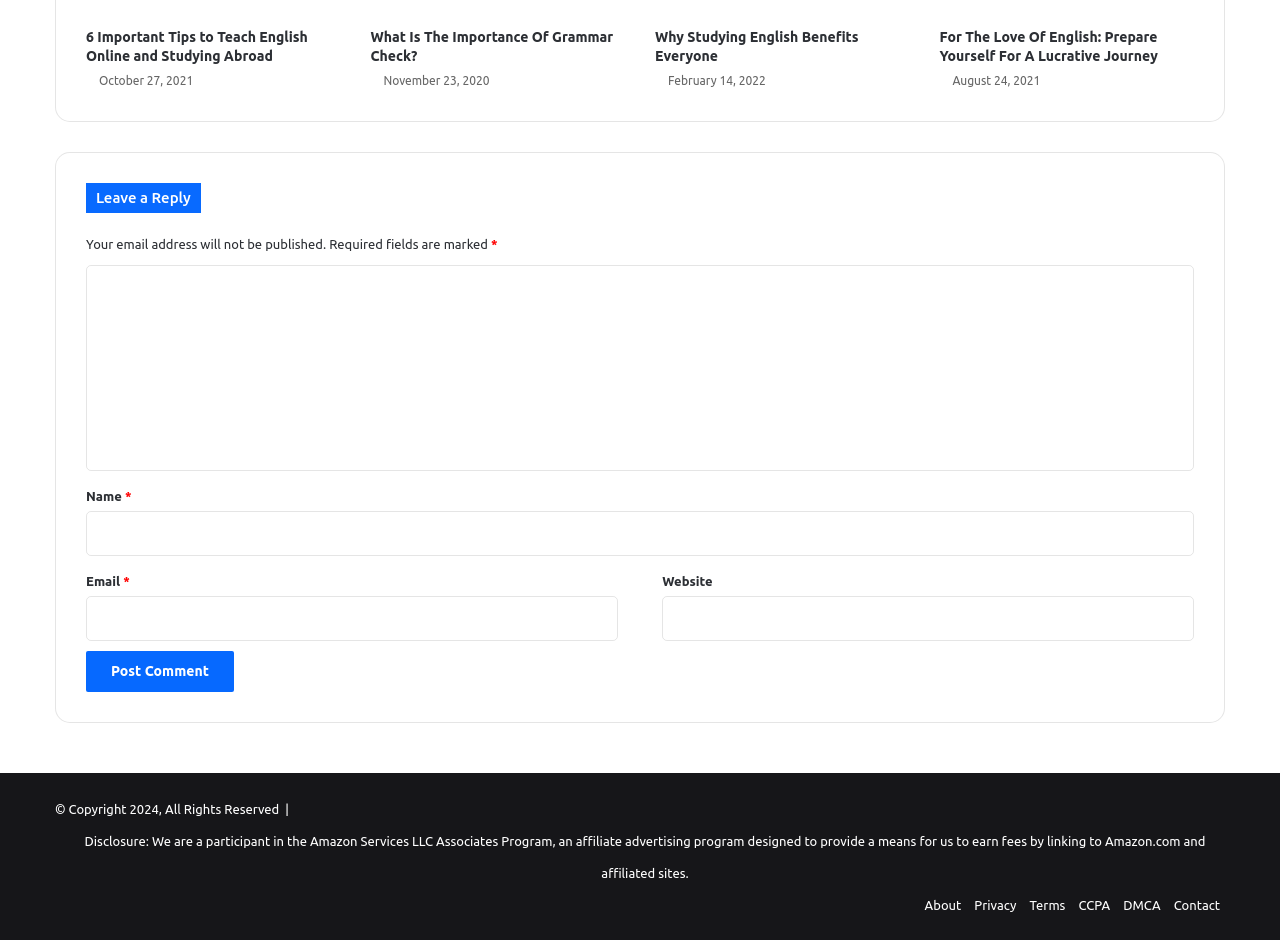What is the copyright year?
Provide a detailed and extensive answer to the question.

The copyright year is 2024, which is indicated by the StaticText element with the text '© Copyright 2024, All Rights Reserved'.